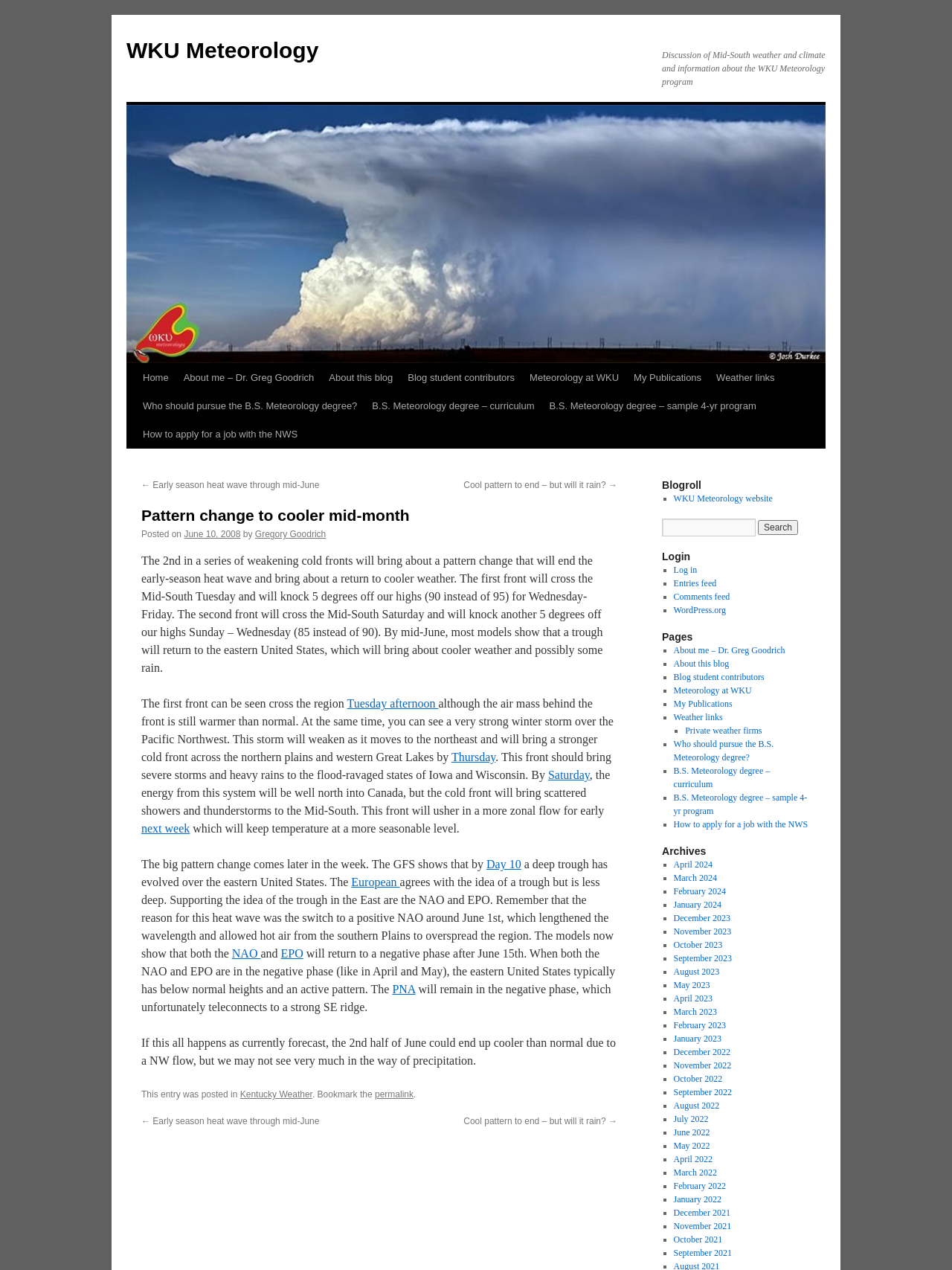How many links are there in the 'Pages' section?
Please answer the question as detailed as possible based on the image.

The 'Pages' section can be found on the right-hand side of the webpage. It contains a list of links, including 'About me – Dr. Greg Goodrich', 'About this blog', 'Blog student contributors', 'Meteorology at WKU', 'My Publications', 'Weather links', and others. Counting these links, there are 7 links in the 'Pages' section.